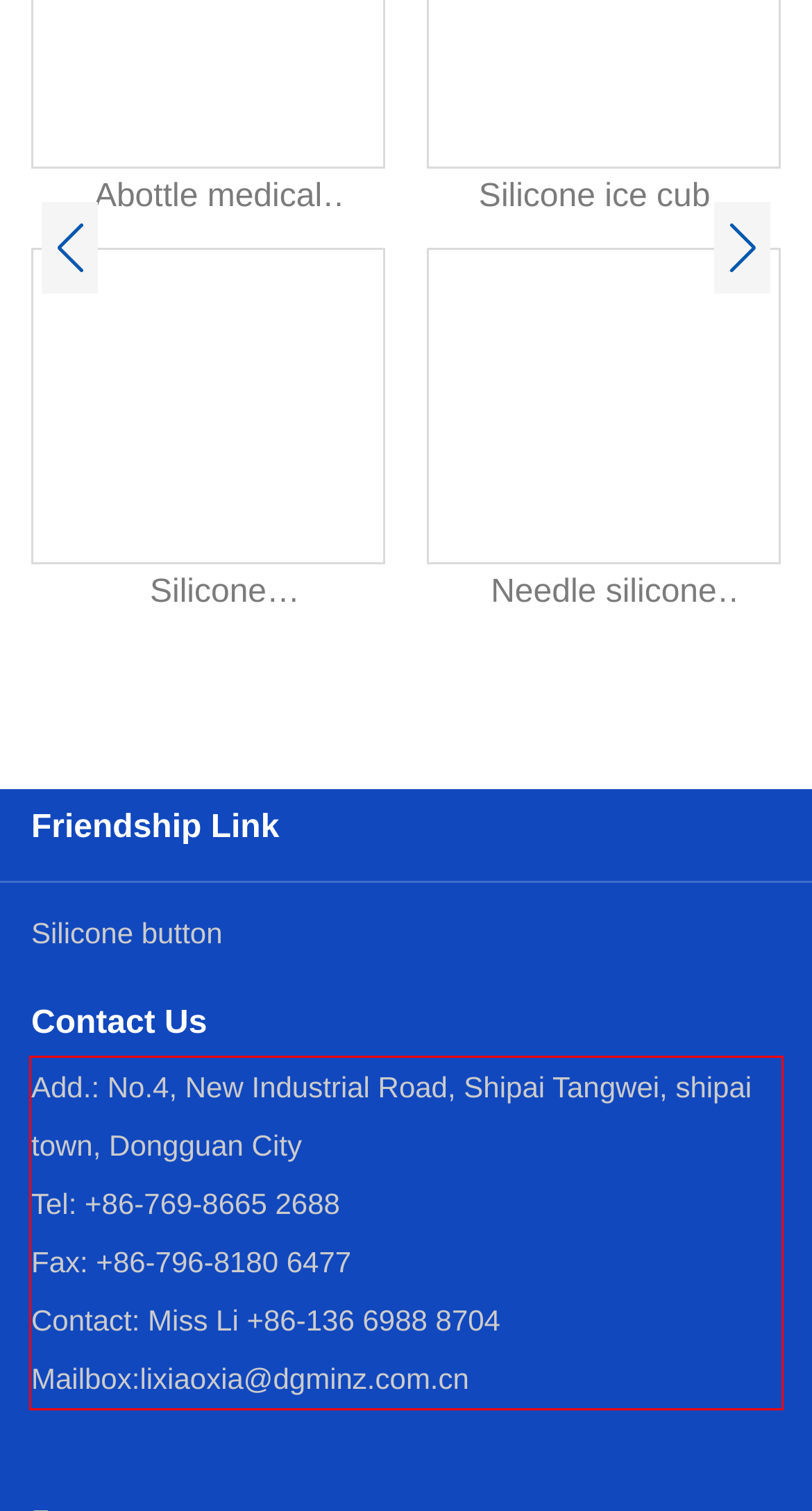Please analyze the provided webpage screenshot and perform OCR to extract the text content from the red rectangle bounding box.

Add.: No.4, New Industrial Road, Shipai Tangwei, shipai town, Dongguan City Tel: +86-769-8665 2688 Fax: +86-796-8180 6477 Contact: Miss Li +86-136 6988 8704 Mailbox:lixiaoxia@dgminz.com.cn